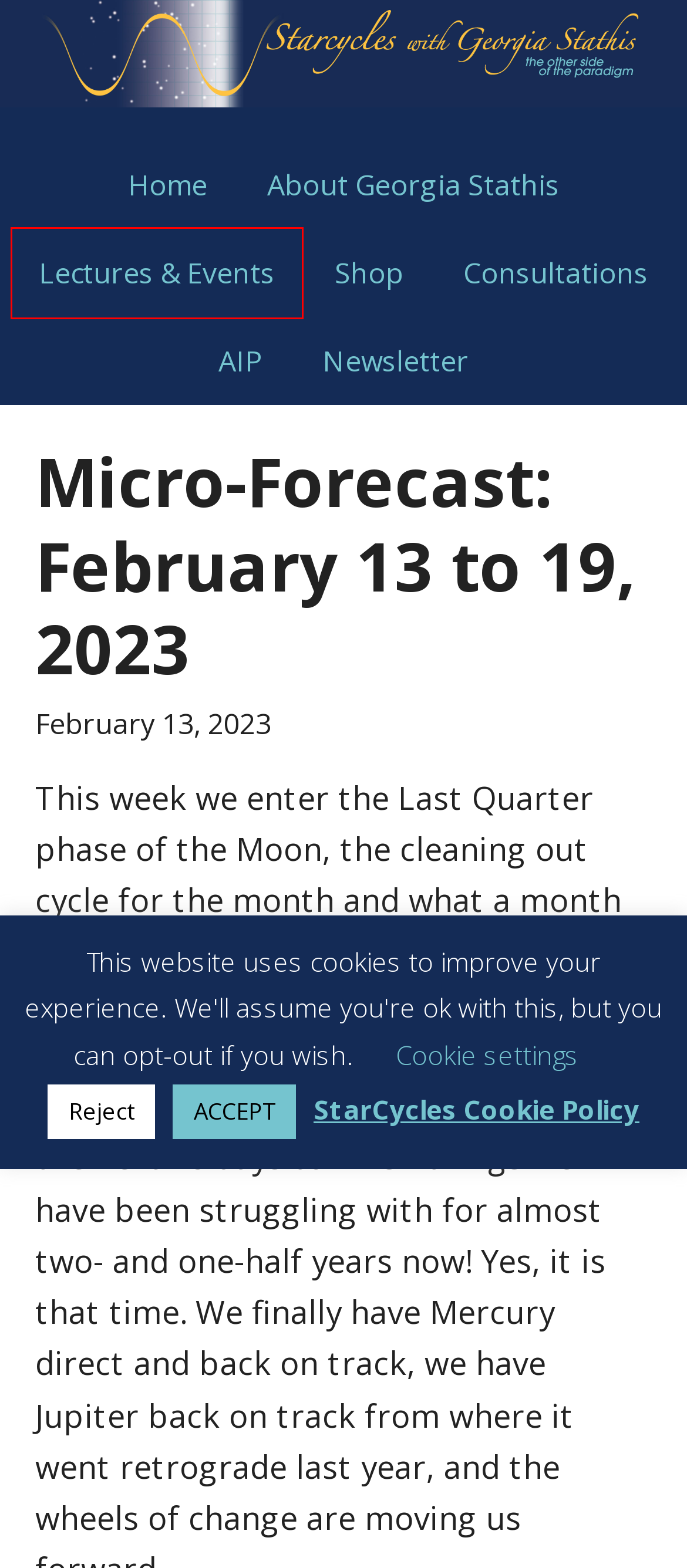You have been given a screenshot of a webpage with a red bounding box around a UI element. Select the most appropriate webpage description for the new webpage that appears after clicking the element within the red bounding box. The choices are:
A. StarCycles with Georgia Stathis – Astrological Knowledge from Georgia Stathis
B. Keep Up With Starcycles
C. Lectures & Events
D. Shop
E. Starcycles: About Georgia Stathis
F. The Alexandria iBase Catalogue and Library Project (AIP)
G. Cookie Policy
H. Consultations

C